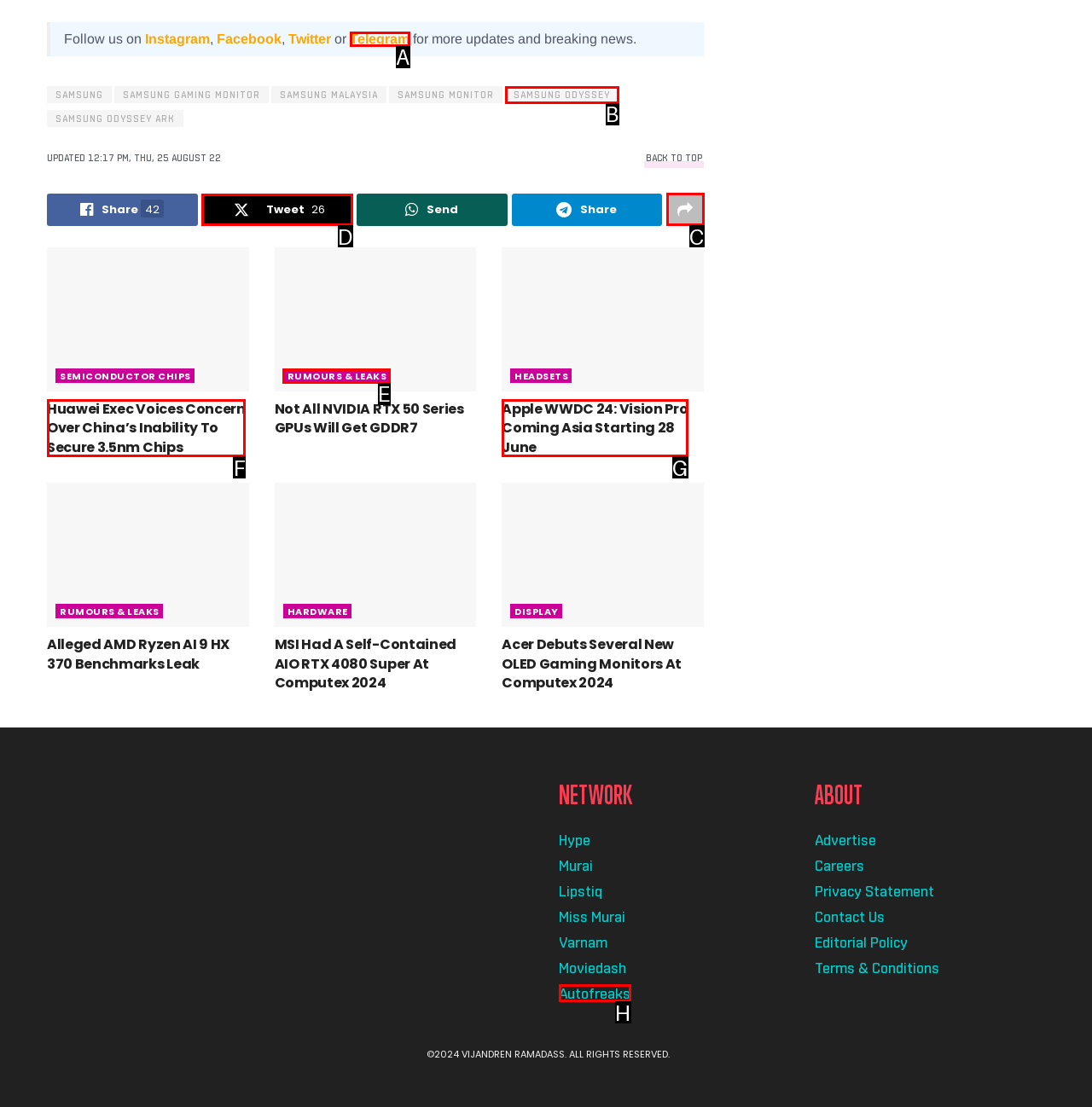Look at the highlighted elements in the screenshot and tell me which letter corresponds to the task: Share this article on Twitter.

D